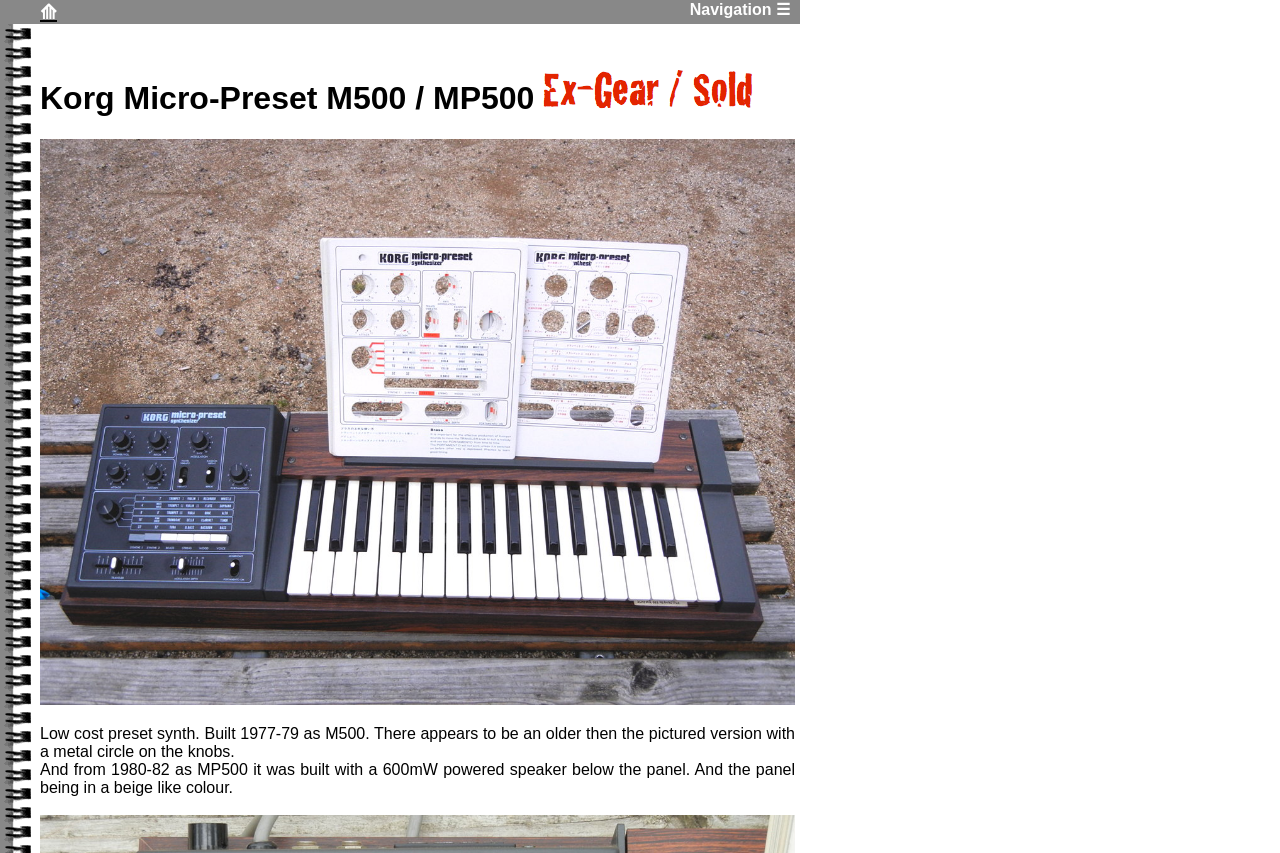Respond to the following question with a brief word or phrase:
What is the color of the panel in the MP500 version?

beige